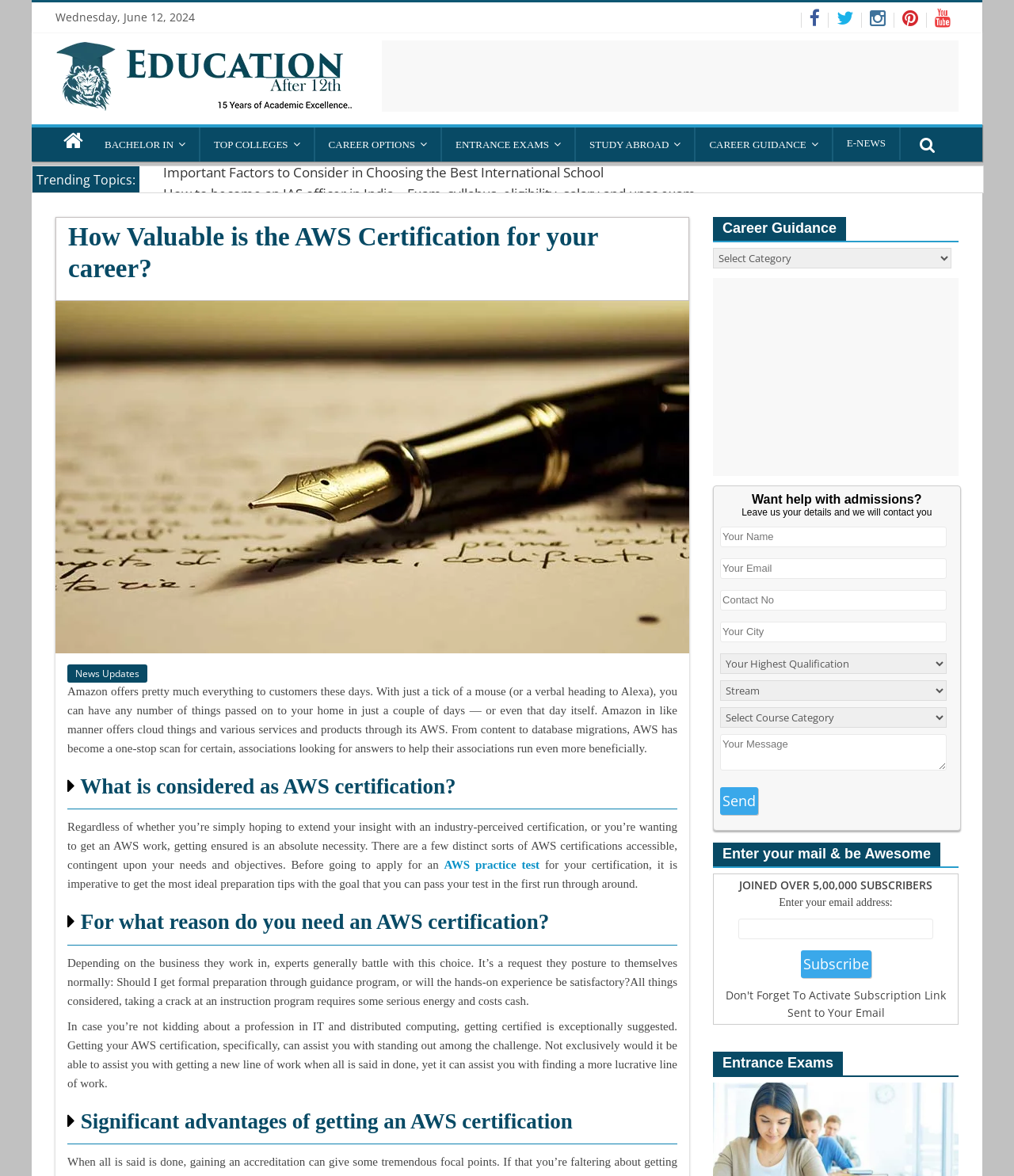Write a detailed summary of the webpage, including text, images, and layout.

This webpage is about education and career guidance, specifically focusing on AWS certification. At the top, there is a date displayed as "Wednesday, June 12, 2024". Below it, there are several links to social media platforms and a logo of "Education After 12th" with an image. 

On the left side, there is a menu with links to various topics such as "BACHELOR IN", "CAREER OPTIONS", "ENTRANCE EXAMS", "STUDY ABROAD", "CAREER GUIDANCE", and "E-NEWS". 

In the main content area, there are several sections. The first section is about trending topics, with links to articles such as "Top 7 effective learning strategies" and "How to become an IAS officer in India". 

Below it, there is a section about AWS certification, with a heading "How Valuable is the AWS Certification for your career?" and a paragraph of text describing the benefits of AWS certification. There are also links to related topics such as "AWS practice test". 

The next section is about the importance of getting an AWS certification, with a heading "For what reason do you need an AWS certification?" and a paragraph of text explaining the benefits of getting certified. 

Further down, there is a section about the significant advantages of getting an AWS certification, with a heading "Significant advantages of getting an AWS certification" and a paragraph of text describing the benefits. 

On the right side, there are several complementary sections. One section is about career guidance, with a heading "Career Guidance" and a combobox. Another section is an advertisement. 

Below it, there is a section where users can leave their details to get help with admissions, with several textboxes and a button to send the information. 

Further down, there is a section to enter an email address to subscribe to a newsletter, with a heading "Enter your mail & be Awesome" and a button to subscribe. 

Finally, there is a section about entrance exams, with a heading "Entrance Exams" and a link to an article about CUET Exam & Eligibility.